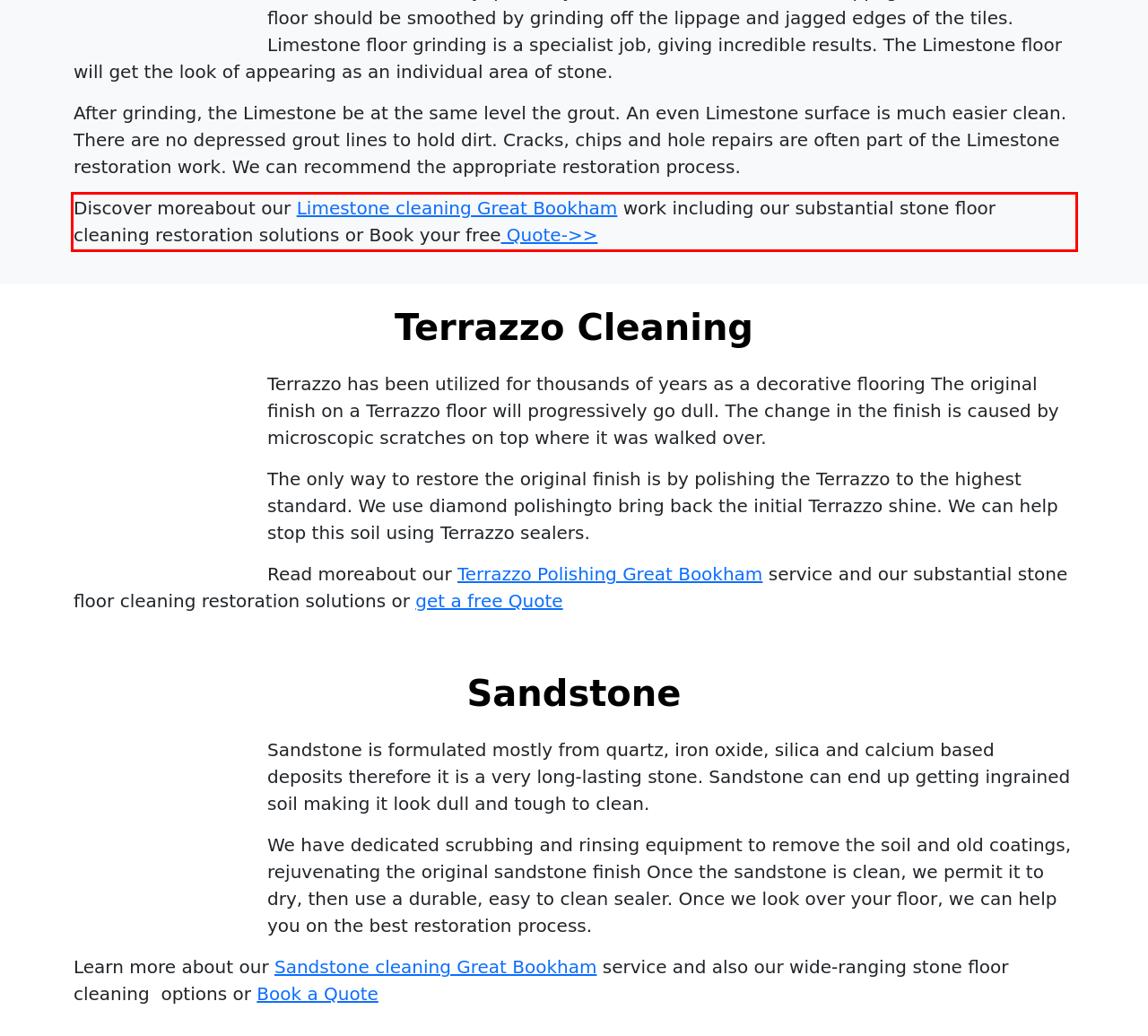You have a webpage screenshot with a red rectangle surrounding a UI element. Extract the text content from within this red bounding box.

Discover moreabout our Limestone cleaning Great Bookham work including our substantial stone floor cleaning restoration solutions or Book your free Quote->>